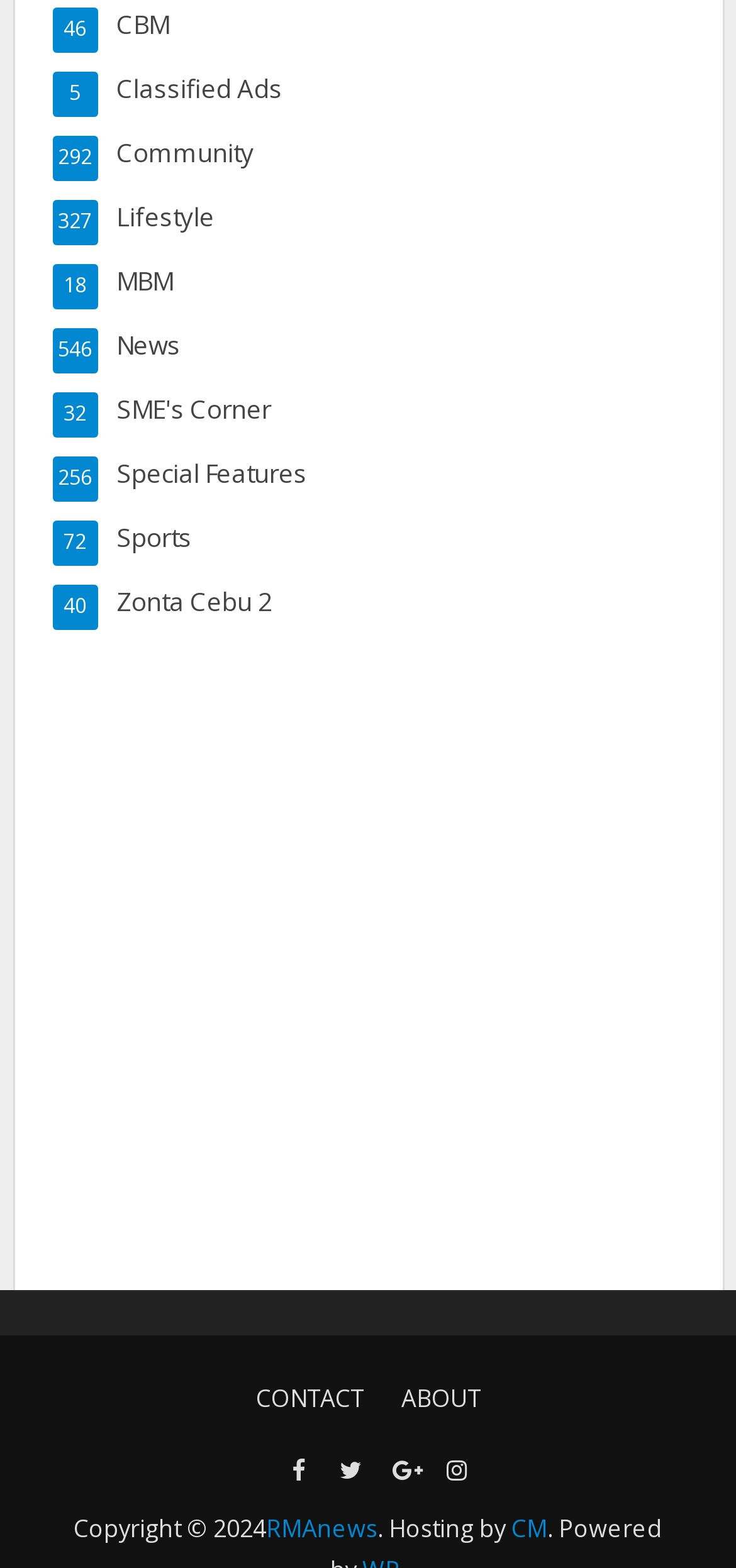Kindly determine the bounding box coordinates for the clickable area to achieve the given instruction: "Check the News section".

[0.071, 0.209, 0.929, 0.233]